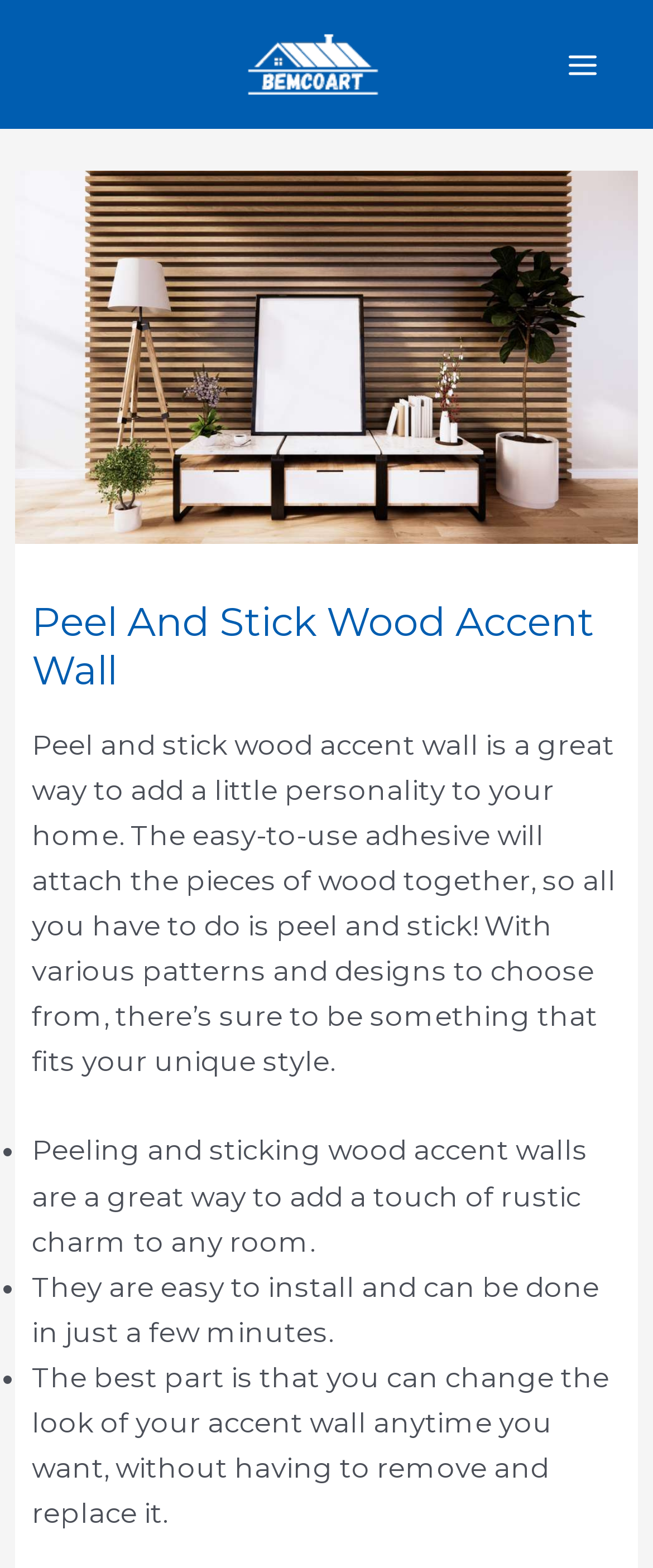Provide a brief response to the question below using one word or phrase:
What is the advantage of peel and stick wood accent wall over other decorative elements?

Easy to change